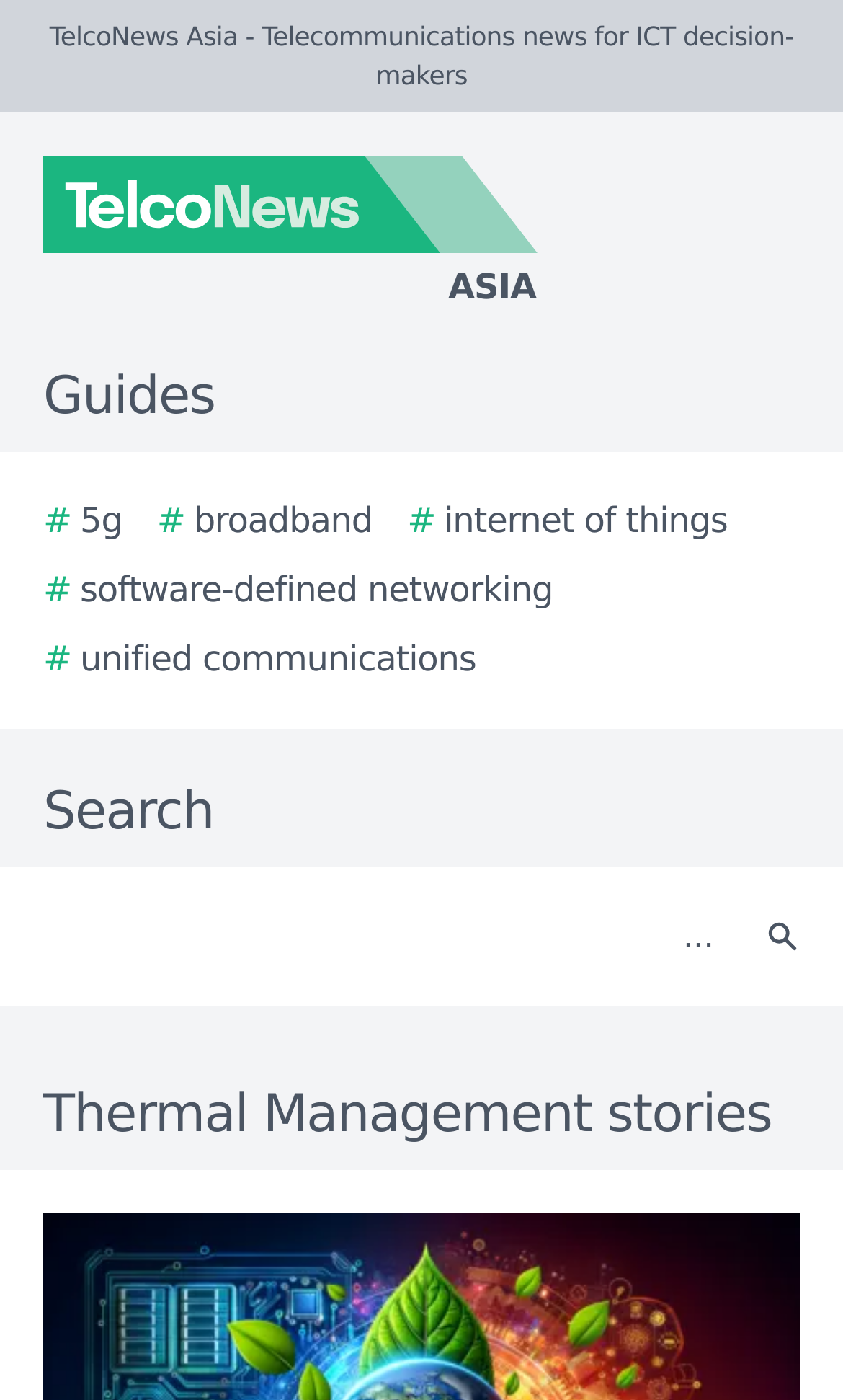What is the main topic of the webpage?
We need a detailed and meticulous answer to the question.

The main topic of the webpage is Thermal Management stories, as indicated by the heading 'Thermal Management stories'.